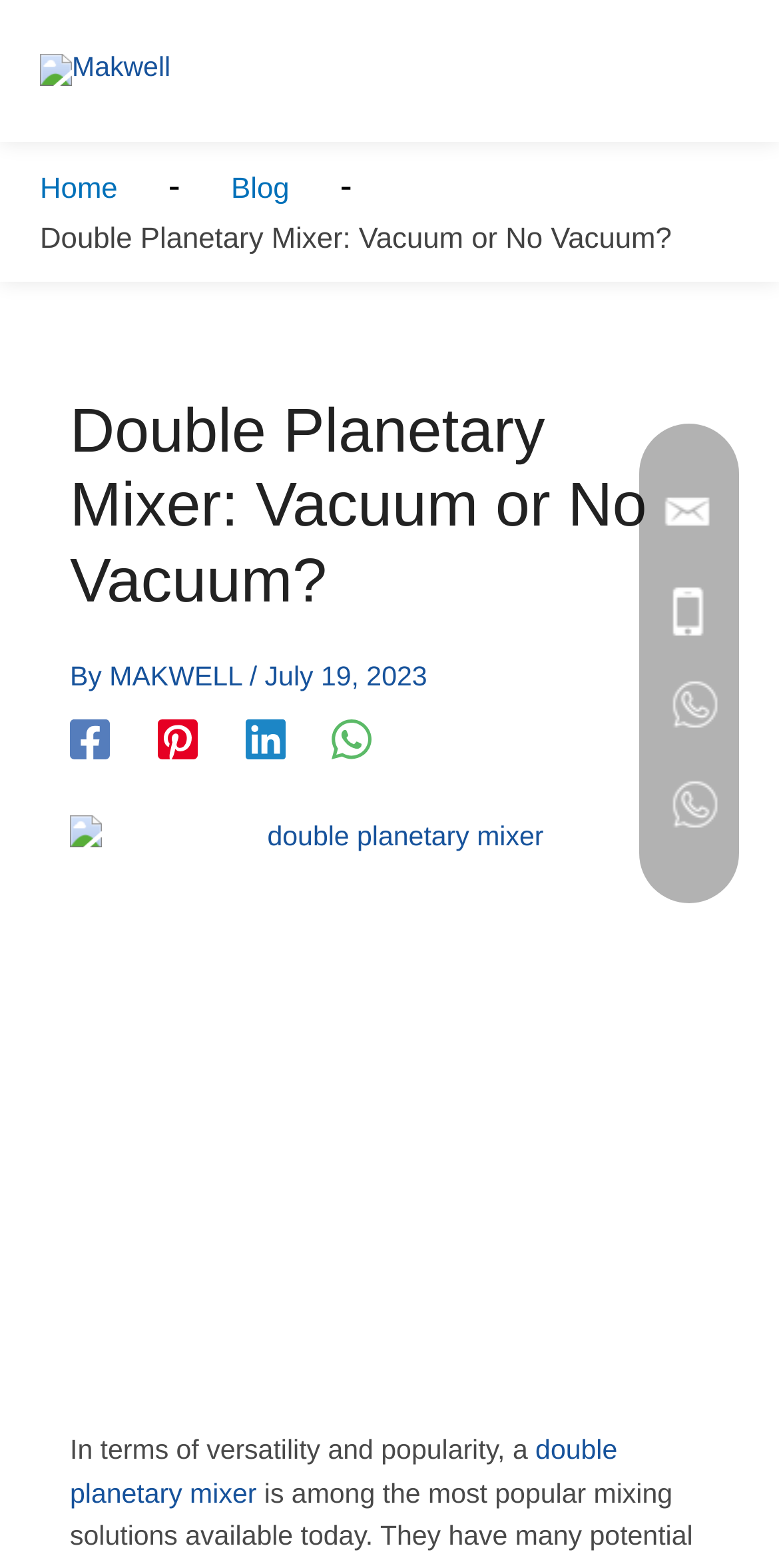What is the date of the blog post?
Respond to the question with a well-detailed and thorough answer.

I found the date of the blog post by looking at the element with the text 'July 19, 2023' which has a bounding box coordinate of [0.333, 0.419, 0.546, 0.443]. This suggests that the blog post was published on this date.